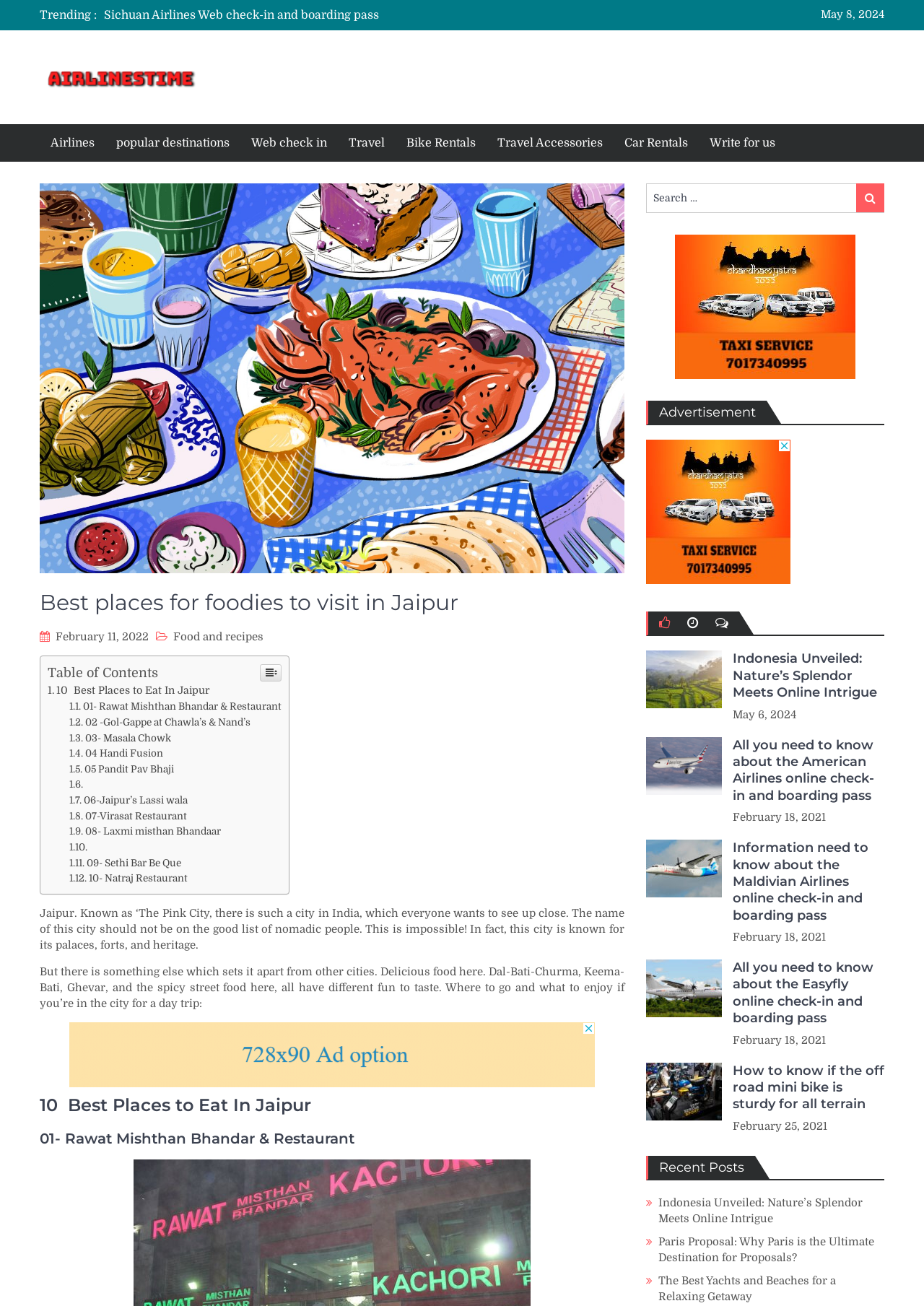Please specify the coordinates of the bounding box for the element that should be clicked to carry out this instruction: "Read about 'Rawat Mishthan Bhandar & Restaurant'". The coordinates must be four float numbers between 0 and 1, formatted as [left, top, right, bottom].

[0.075, 0.537, 0.304, 0.545]